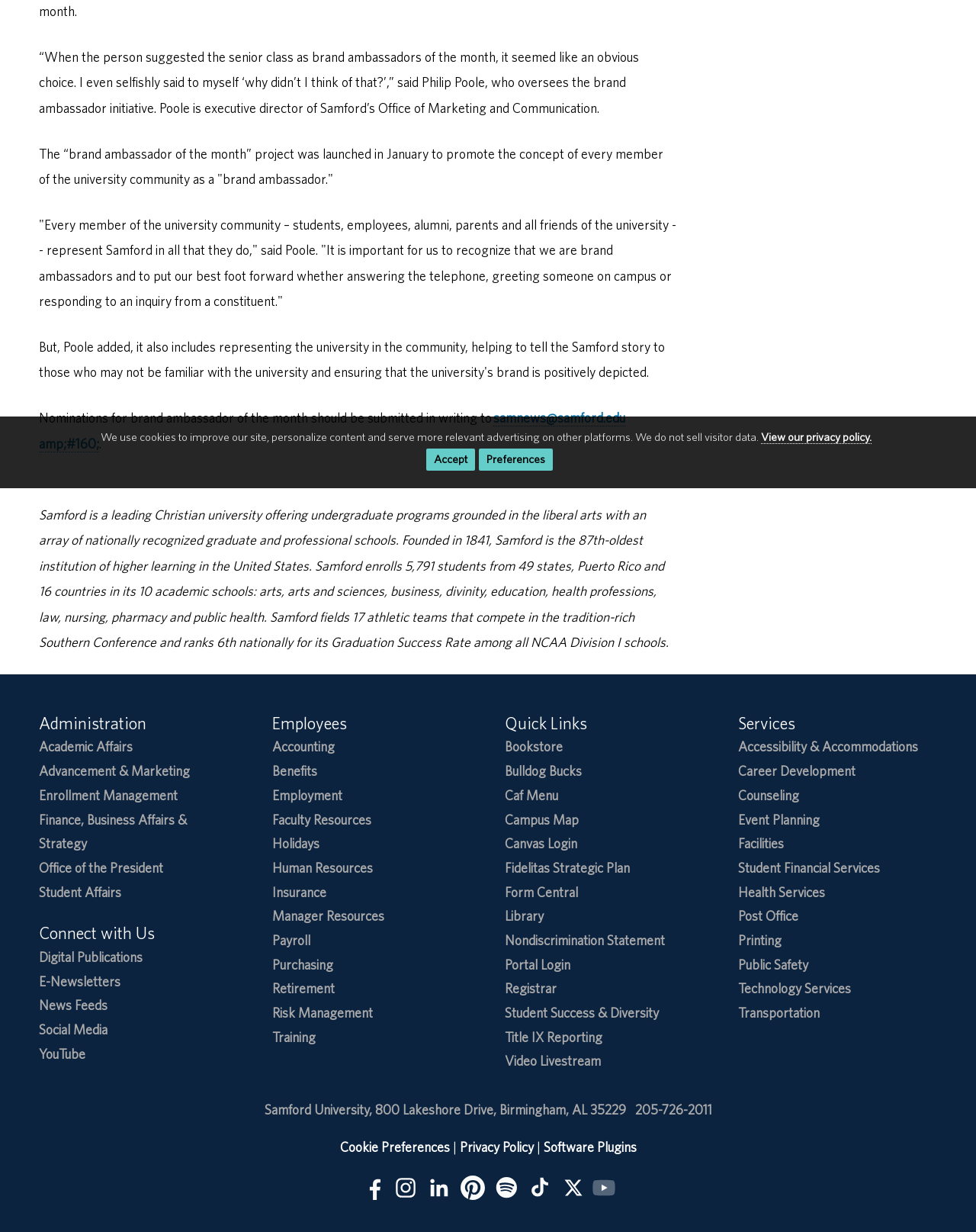Identify the bounding box of the UI element that matches this description: "Career Development".

[0.756, 0.619, 0.876, 0.632]